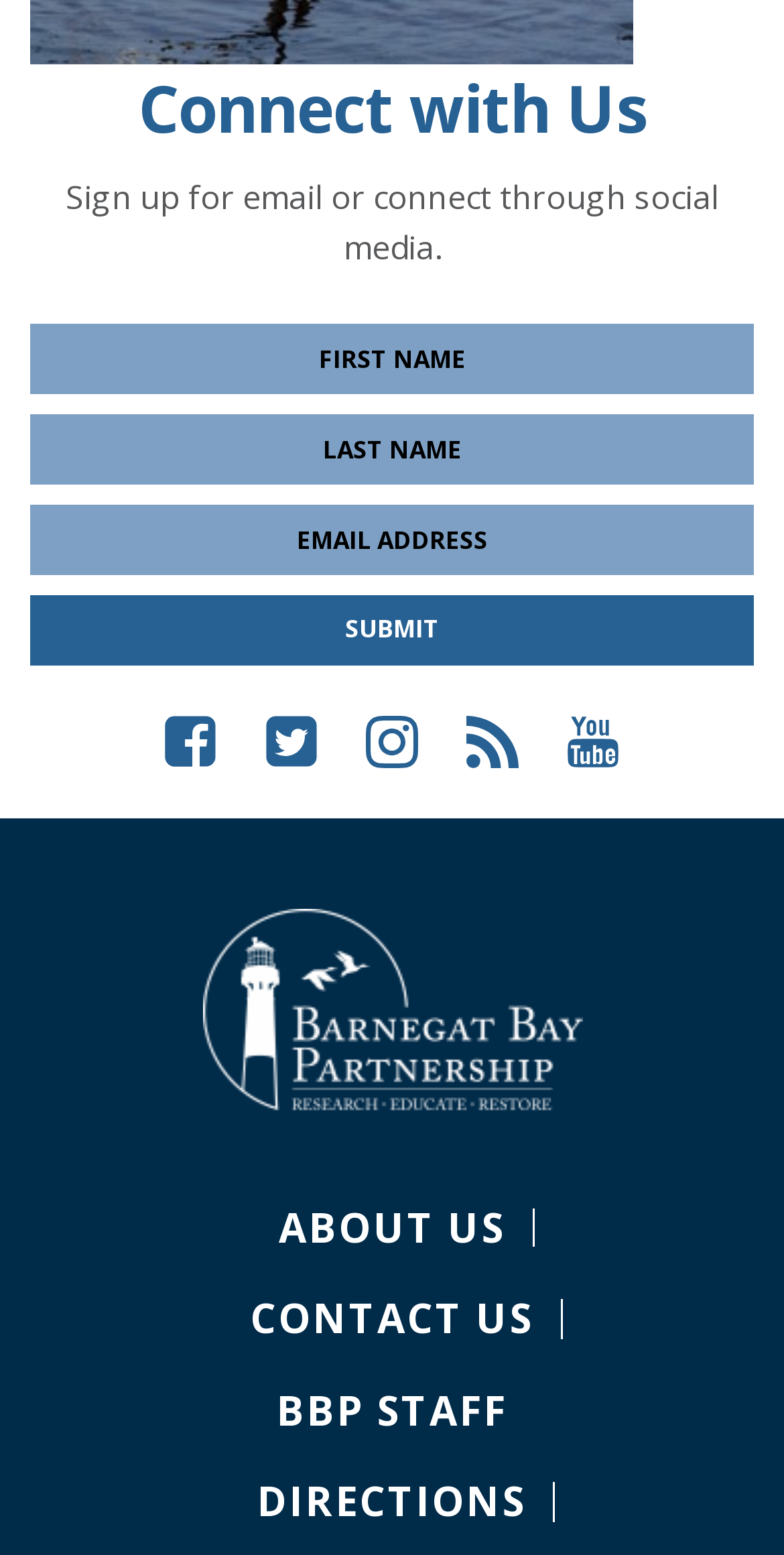How many social media links are available?
Look at the image and answer the question using a single word or phrase.

5